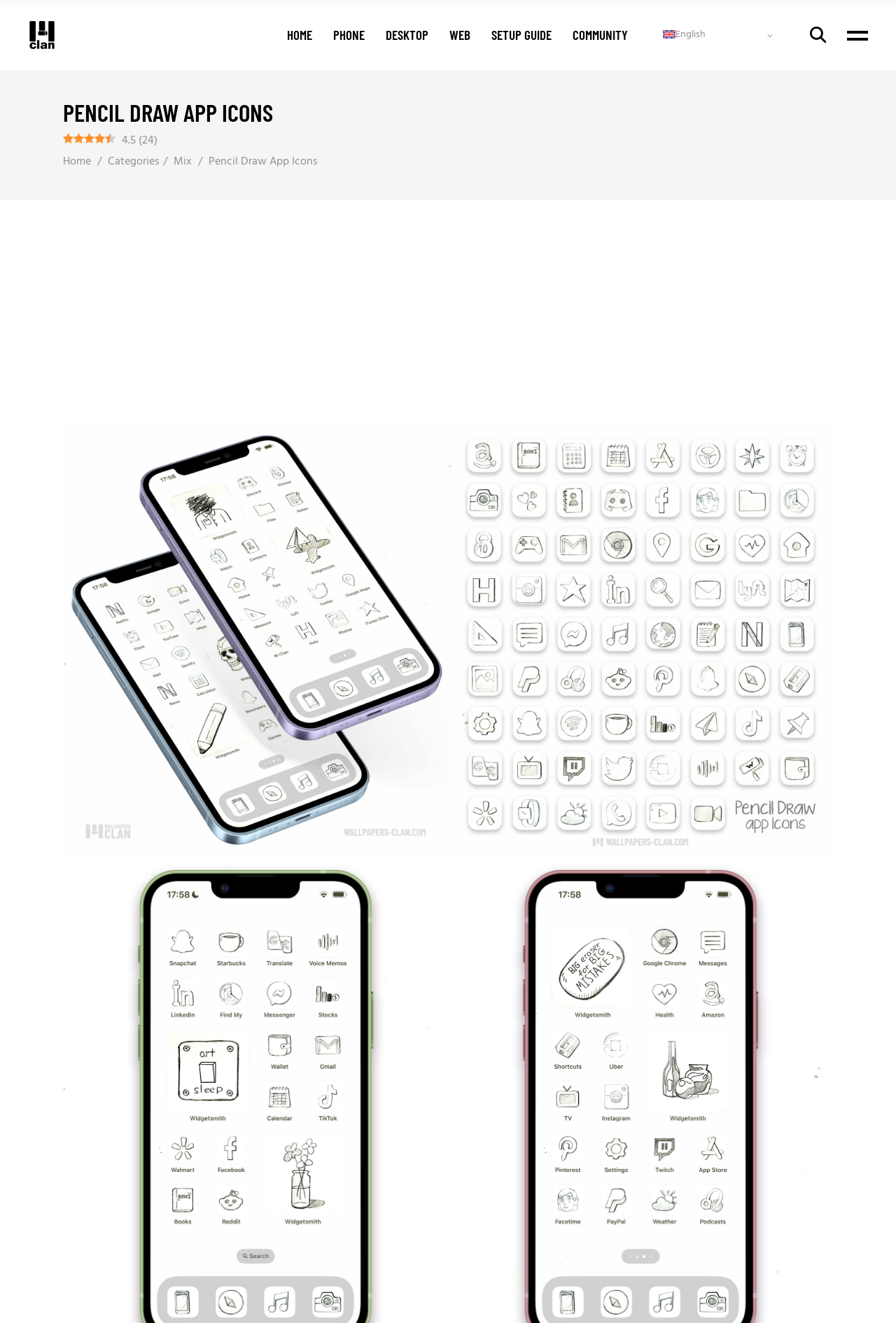Show the bounding box coordinates of the element that should be clicked to complete the task: "Click the logo".

[0.031, 0.016, 0.062, 0.037]